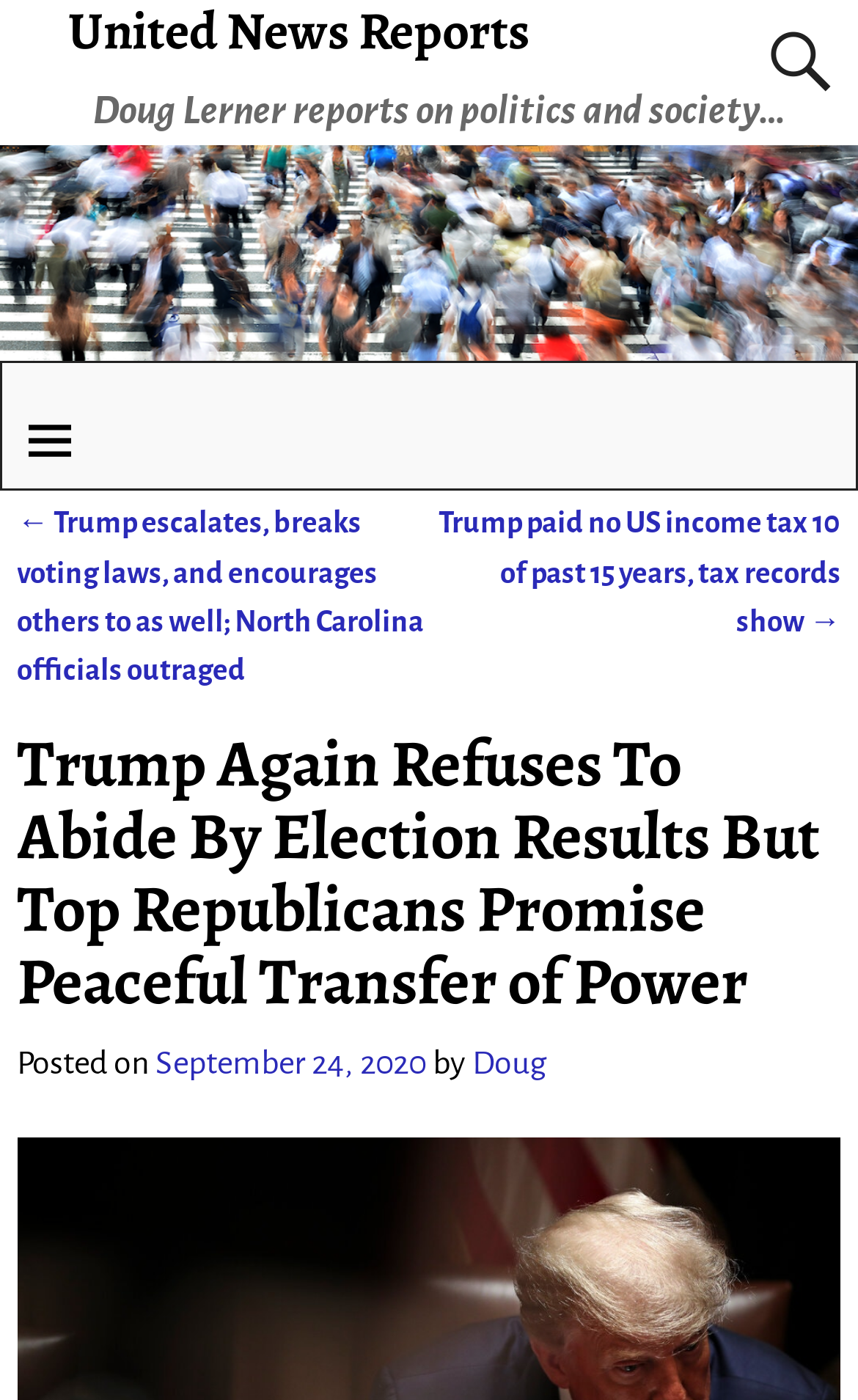Based on the element description Doug, identify the bounding box of the UI element in the given webpage screenshot. The coordinates should be in the format (top-left x, top-left y, bottom-right x, bottom-right y) and must be between 0 and 1.

[0.551, 0.746, 0.638, 0.771]